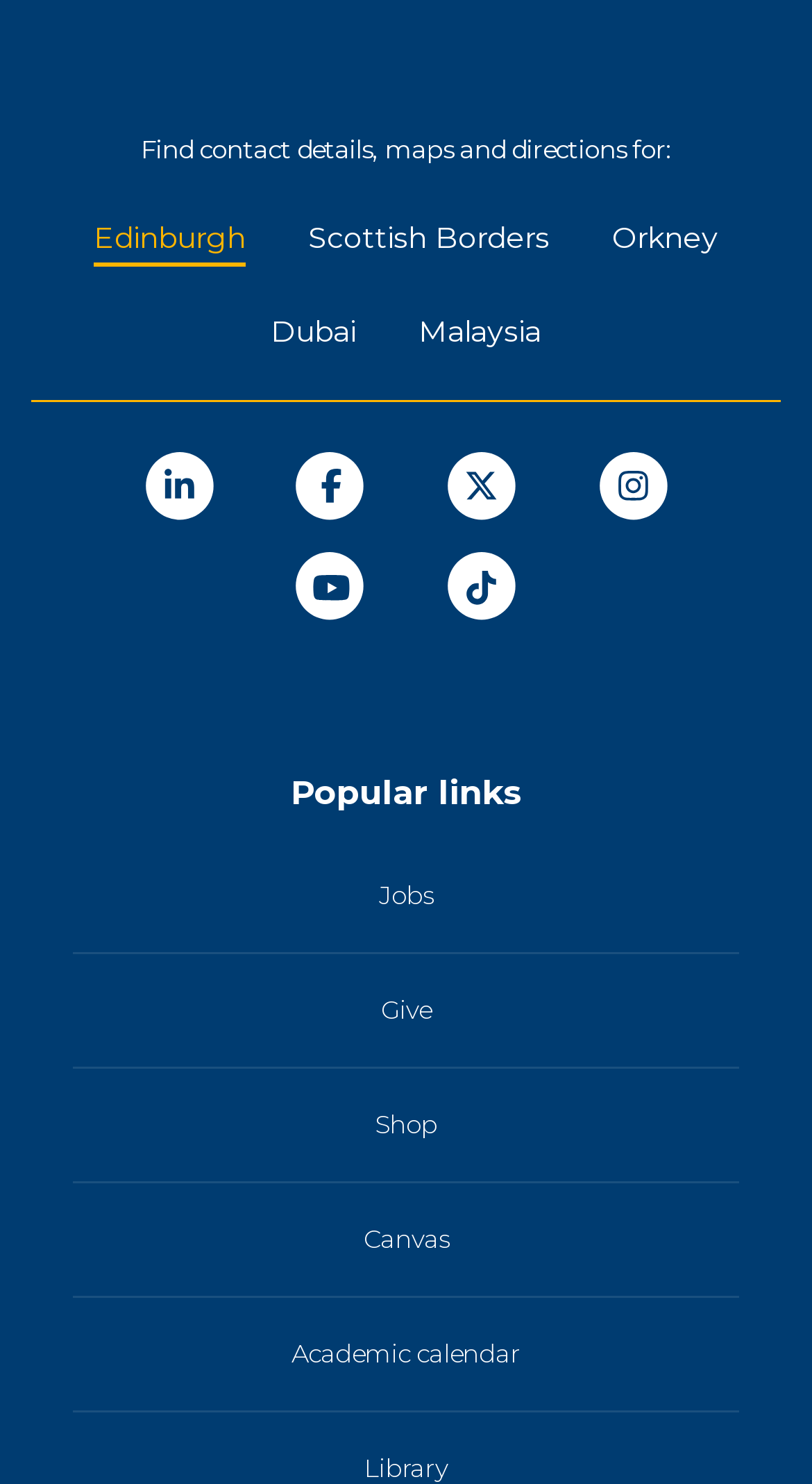Determine the bounding box coordinates for the clickable element required to fulfill the instruction: "Check Academic calendar". Provide the coordinates as four float numbers between 0 and 1, i.e., [left, top, right, bottom].

[0.359, 0.875, 0.641, 0.95]